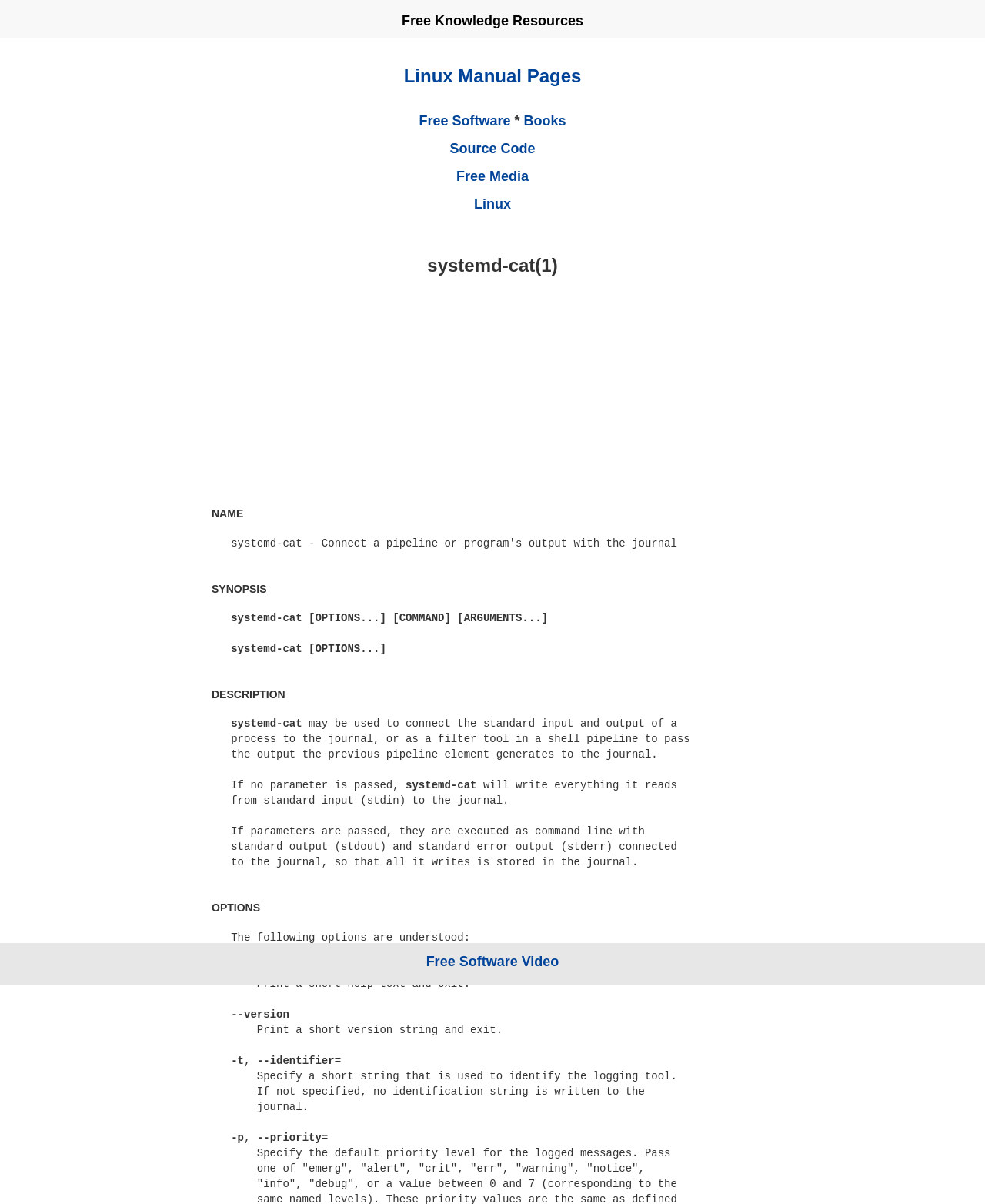Using the description: "Free Media", determine the UI element's bounding box coordinates. Ensure the coordinates are in the format of four float numbers between 0 and 1, i.e., [left, top, right, bottom].

[0.463, 0.14, 0.537, 0.153]